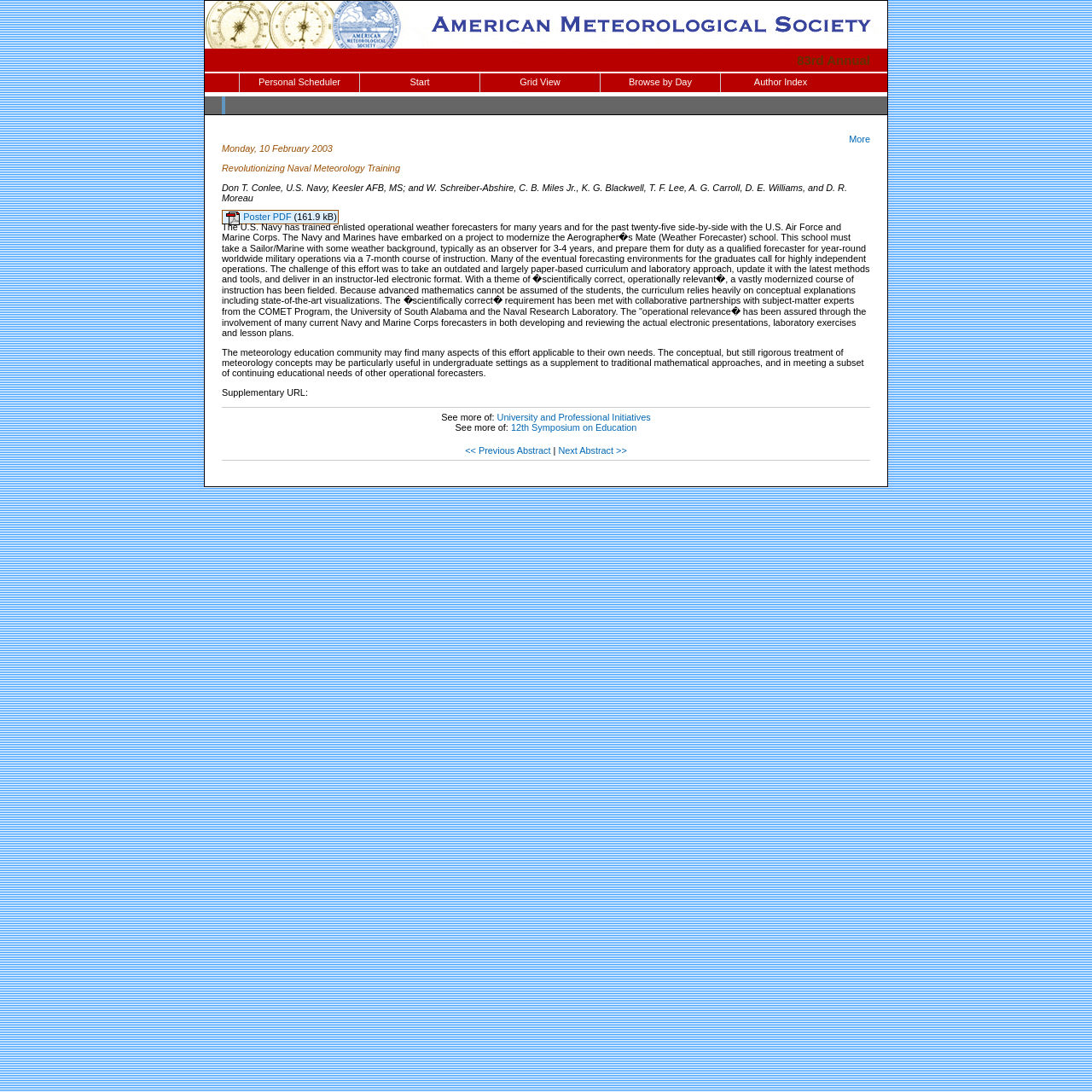Please identify the bounding box coordinates of the area that needs to be clicked to fulfill the following instruction: "Download the poster PDF."

[0.207, 0.194, 0.269, 0.219]